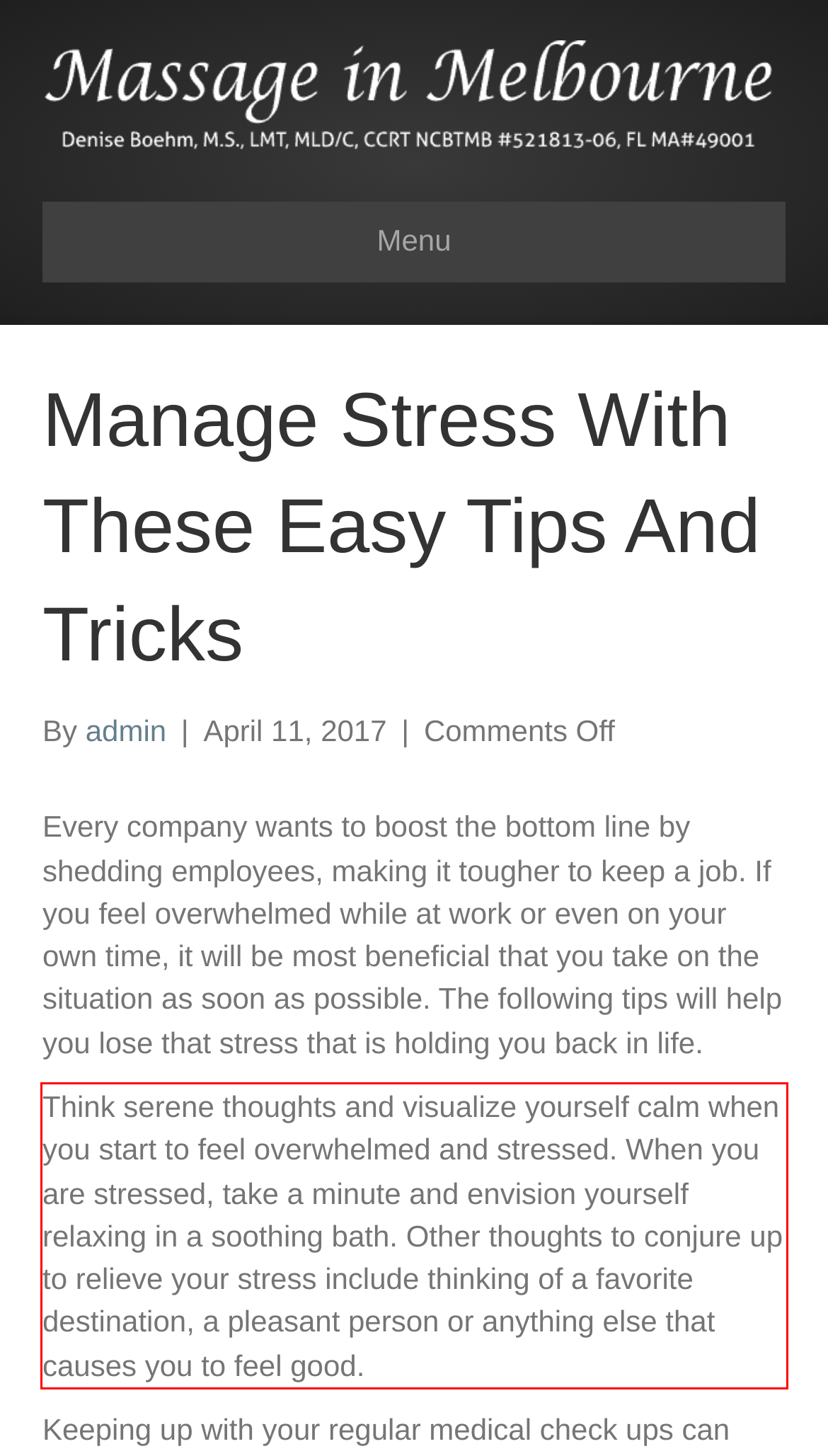By examining the provided screenshot of a webpage, recognize the text within the red bounding box and generate its text content.

Think serene thoughts and visualize yourself calm when you start to feel overwhelmed and stressed. When you are stressed, take a minute and envision yourself relaxing in a soothing bath. Other thoughts to conjure up to relieve your stress include thinking of a favorite destination, a pleasant person or anything else that causes you to feel good.